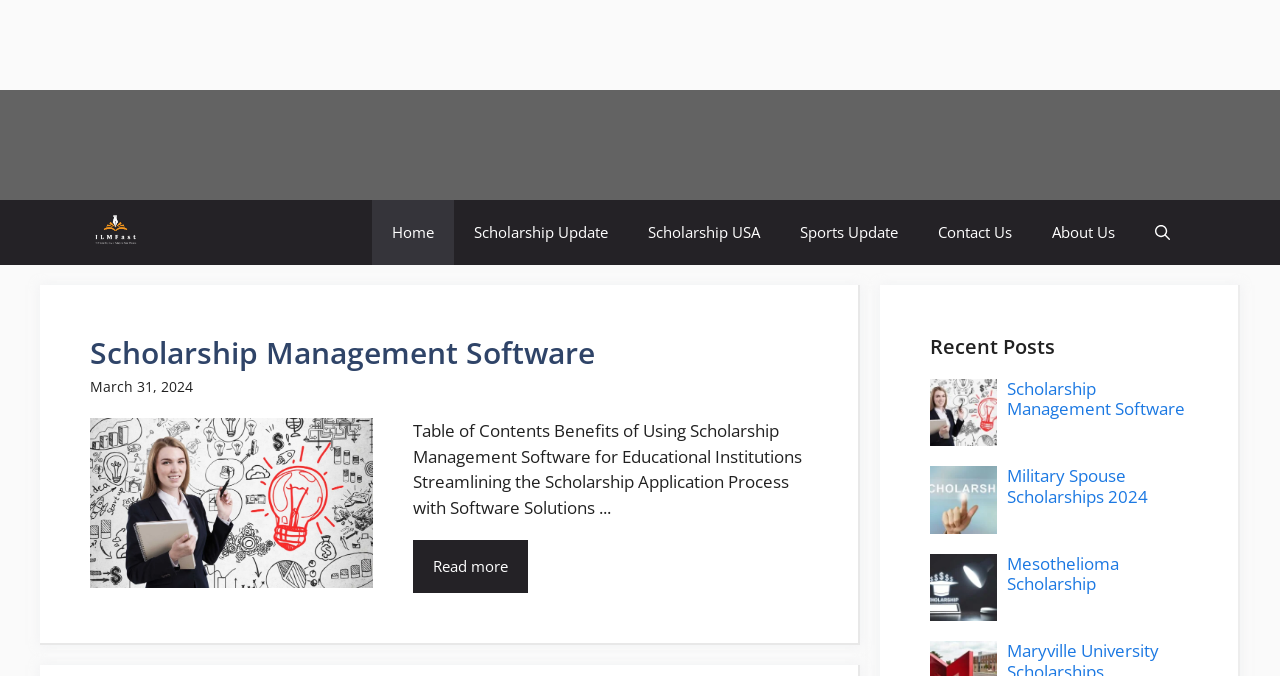Please reply to the following question with a single word or a short phrase:
How many recent posts are listed?

3